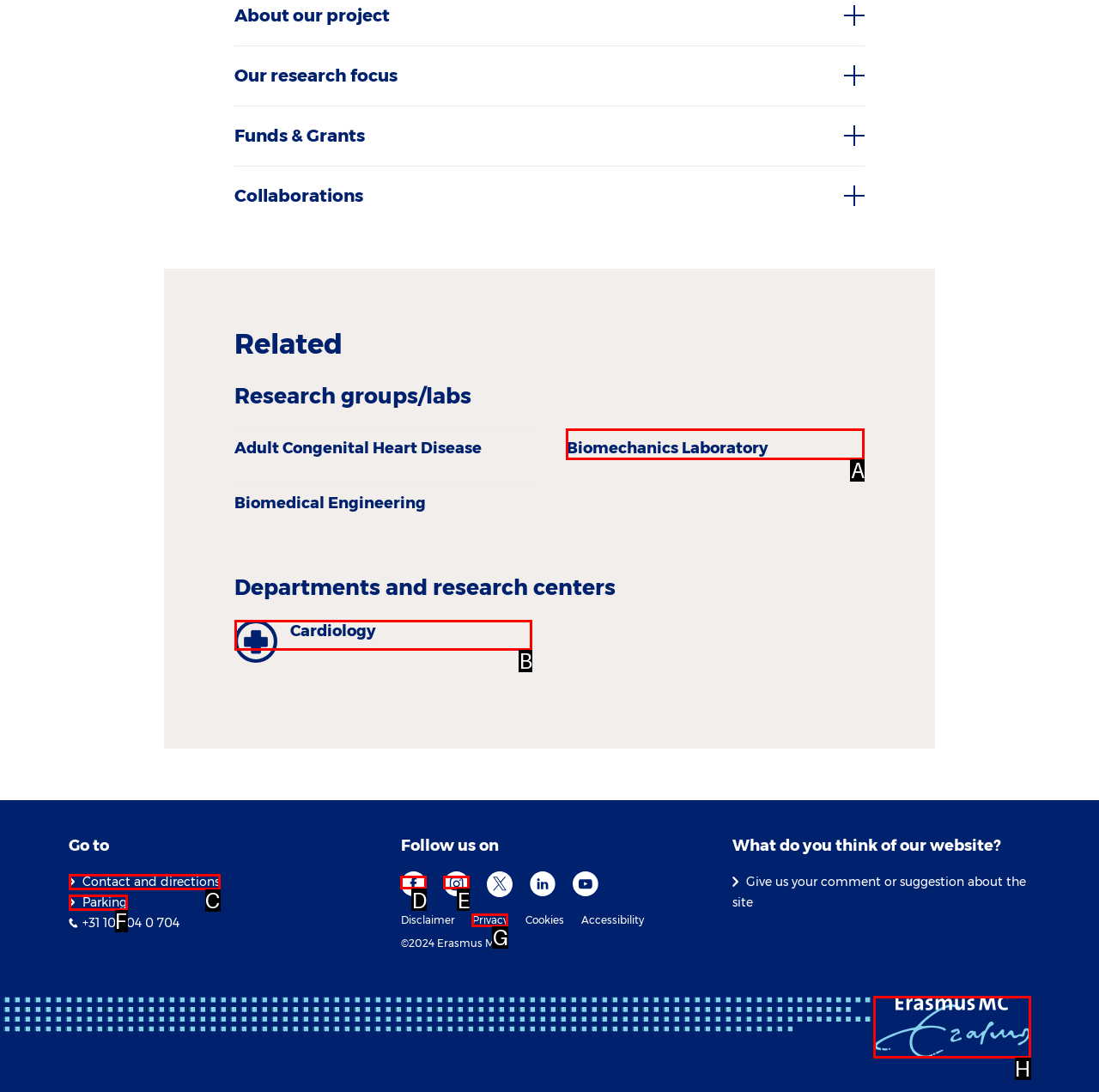Point out the option that aligns with the description: alt="icon facebook"
Provide the letter of the corresponding choice directly.

D